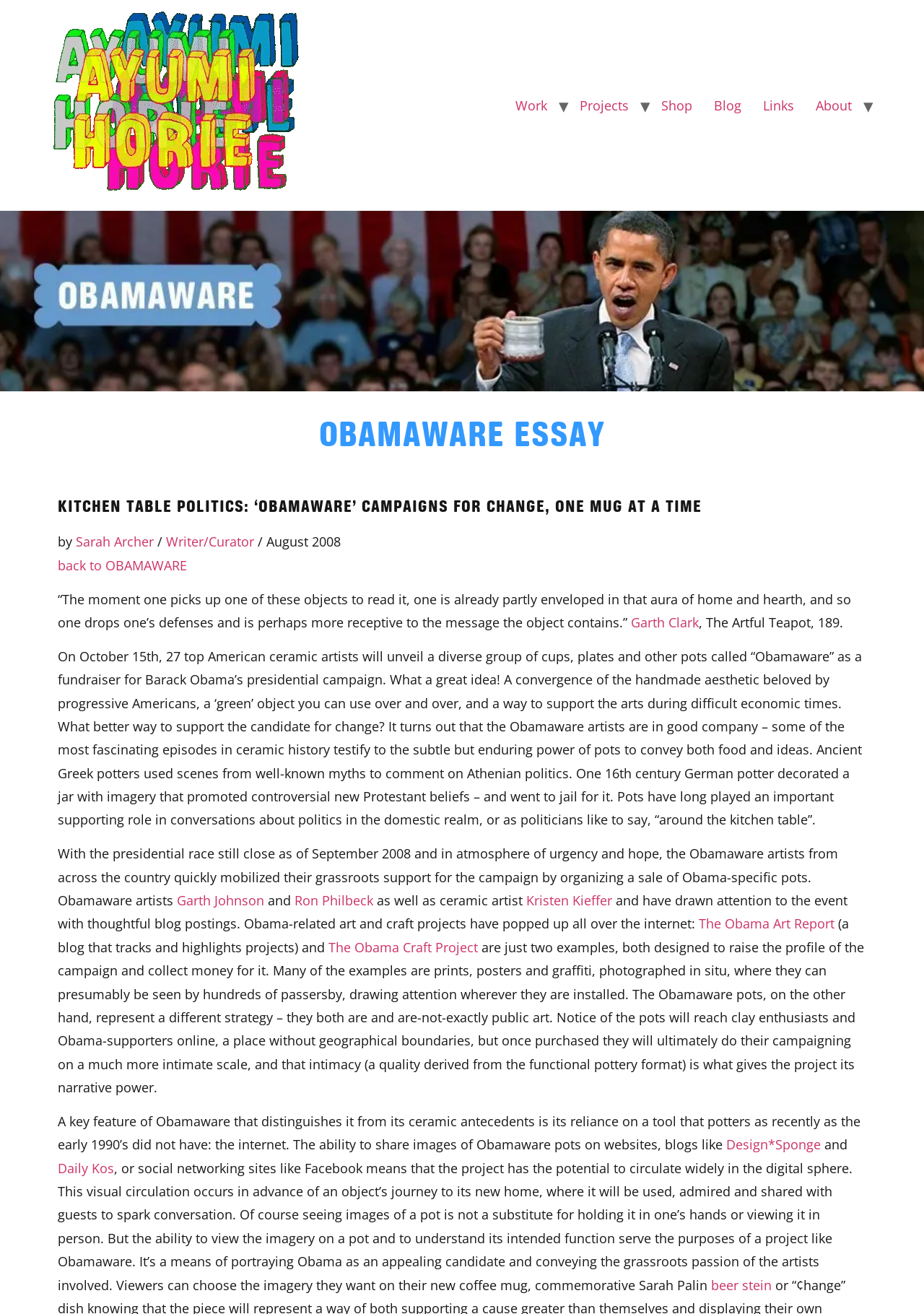Who wrote the essay?
Using the information from the image, give a concise answer in one word or a short phrase.

Sarah Archer